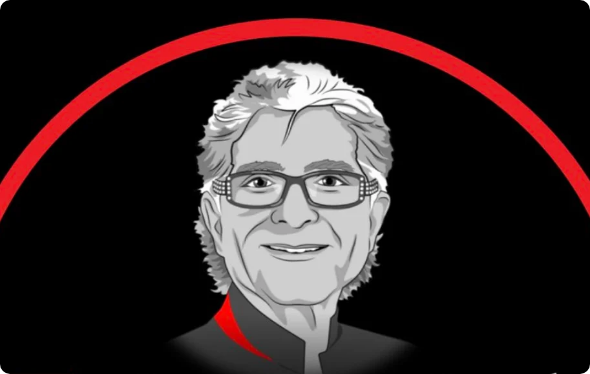What is the shape that frames Deepak Chopra's head?
Provide an in-depth answer to the question, covering all aspects.

The artwork is set against a striking black background with a bold red arc that frames his head, enhancing the visual impact of the illustration.